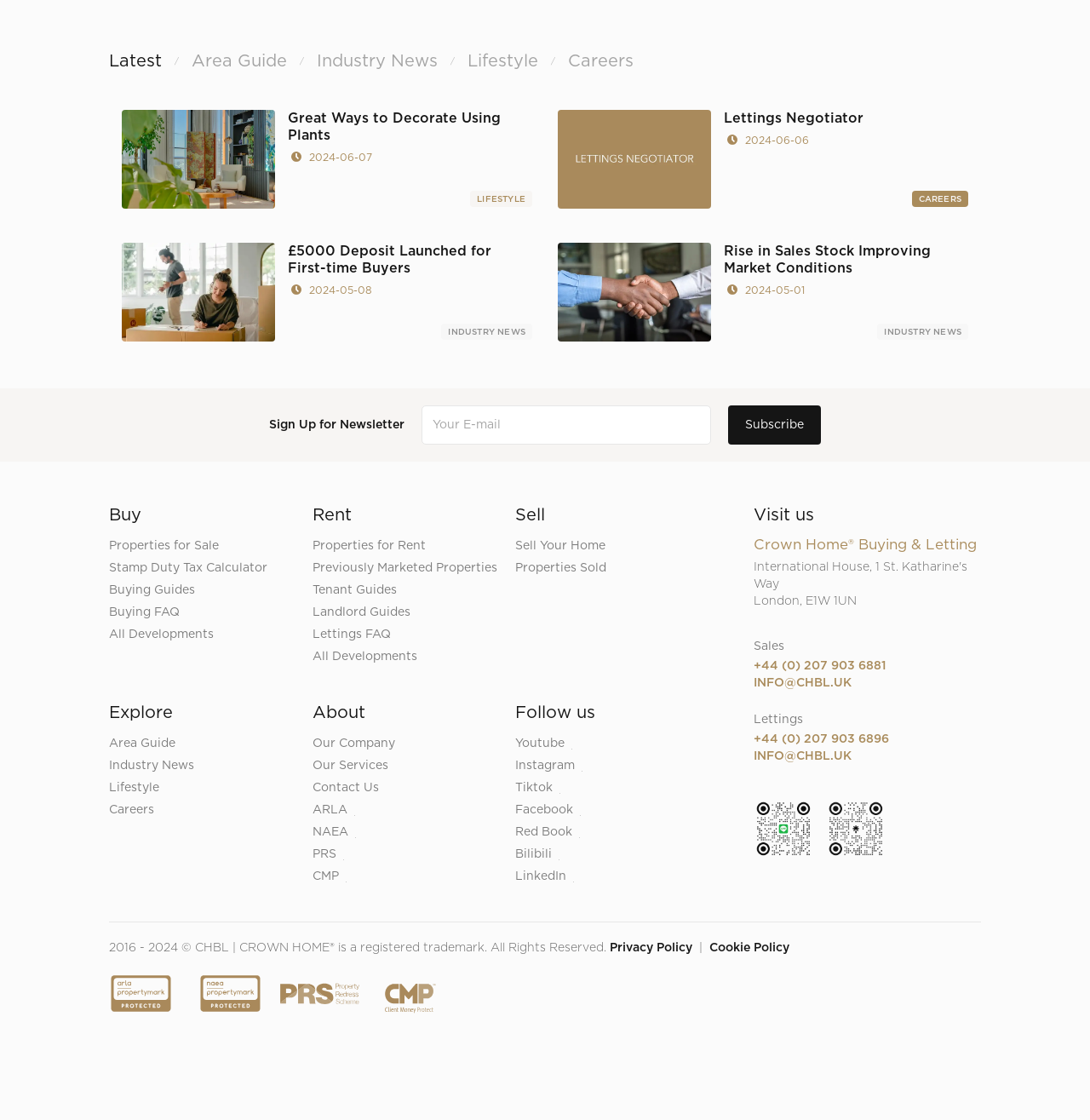Pinpoint the bounding box coordinates of the area that must be clicked to complete this instruction: "Subscribe to the newsletter".

[0.668, 0.362, 0.753, 0.397]